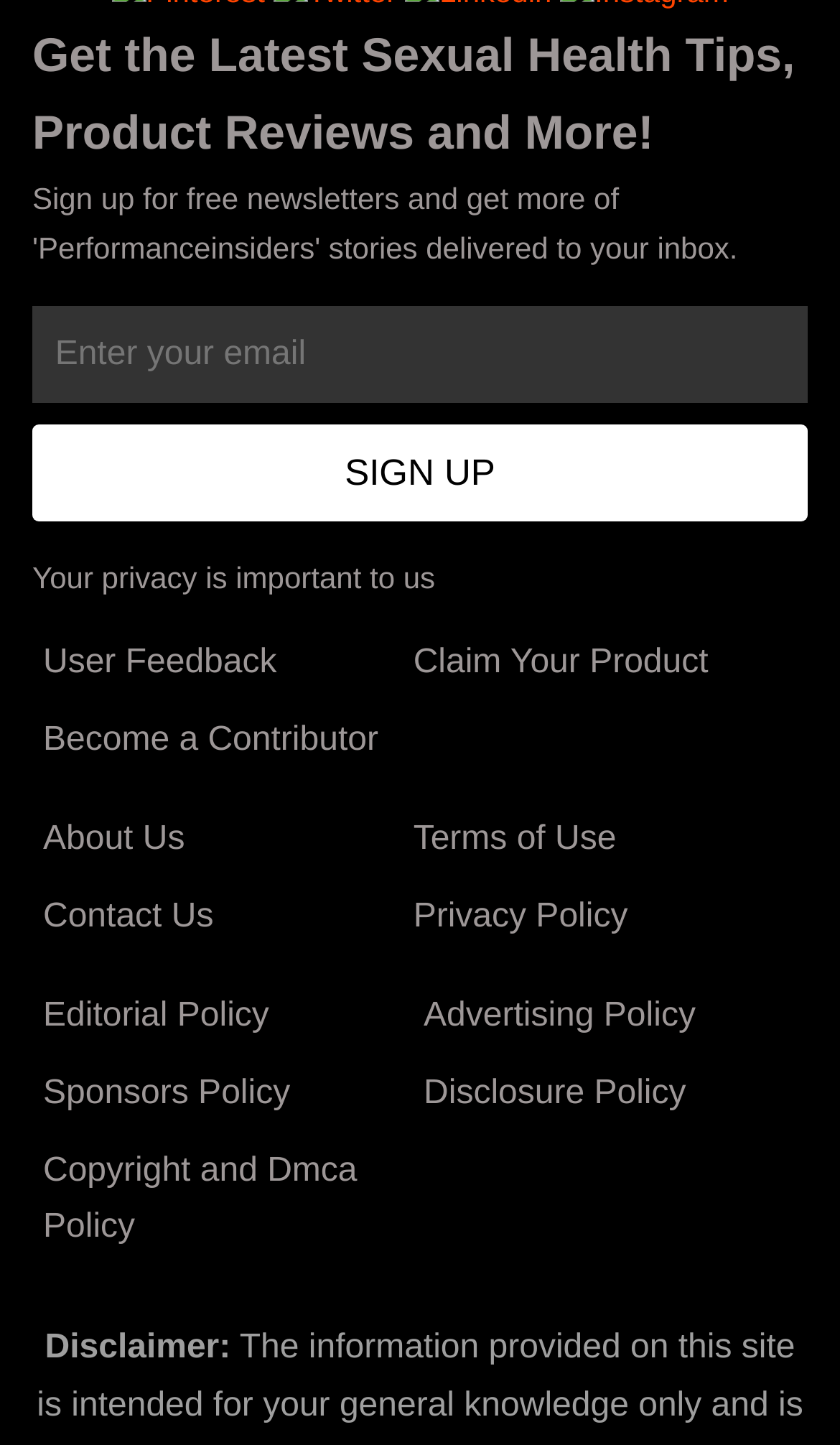Determine the bounding box coordinates of the clickable region to carry out the instruction: "Sign up for newsletter".

[0.038, 0.294, 0.962, 0.361]